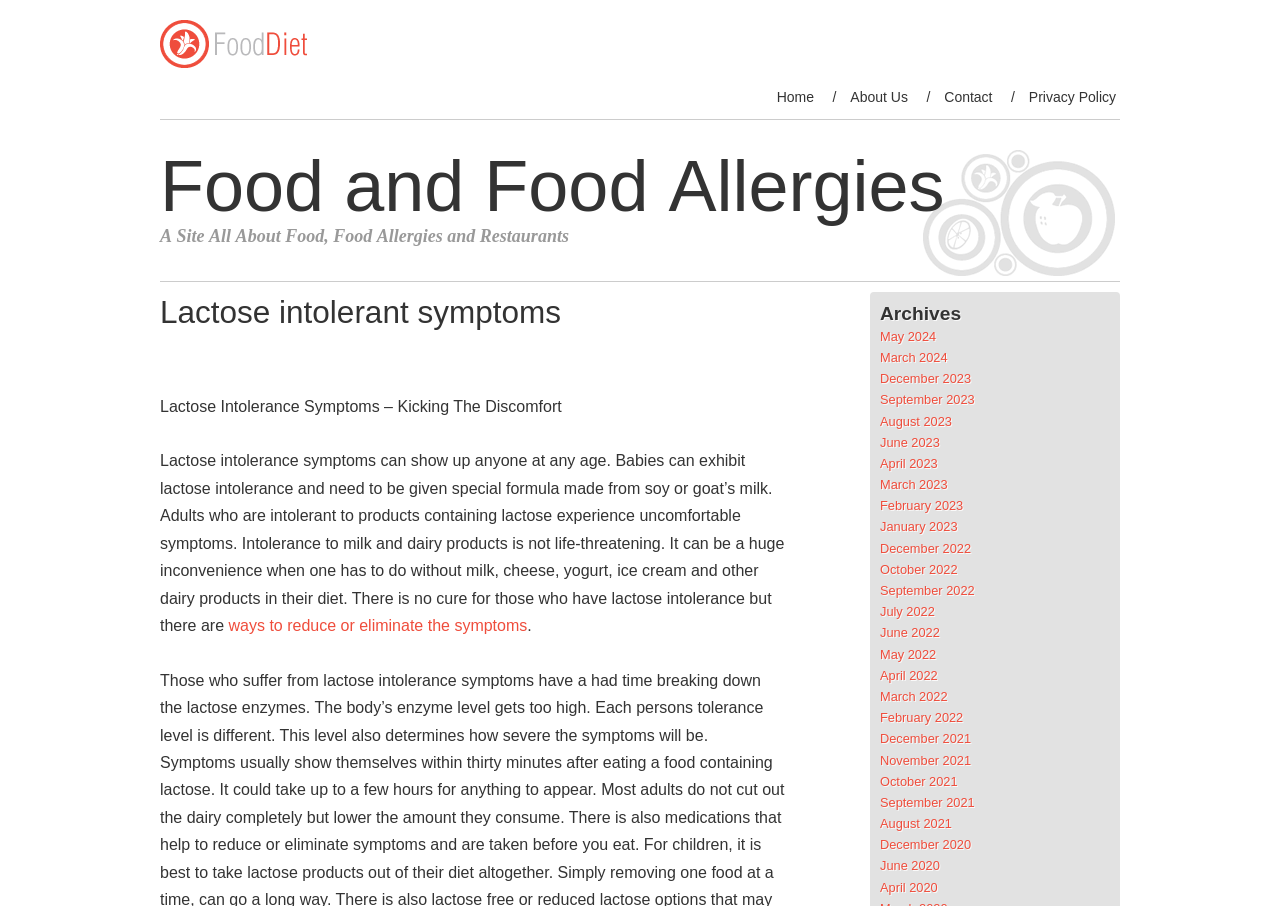Extract the bounding box coordinates for the HTML element that matches this description: "December 2023". The coordinates should be four float numbers between 0 and 1, i.e., [left, top, right, bottom].

[0.688, 0.41, 0.759, 0.426]